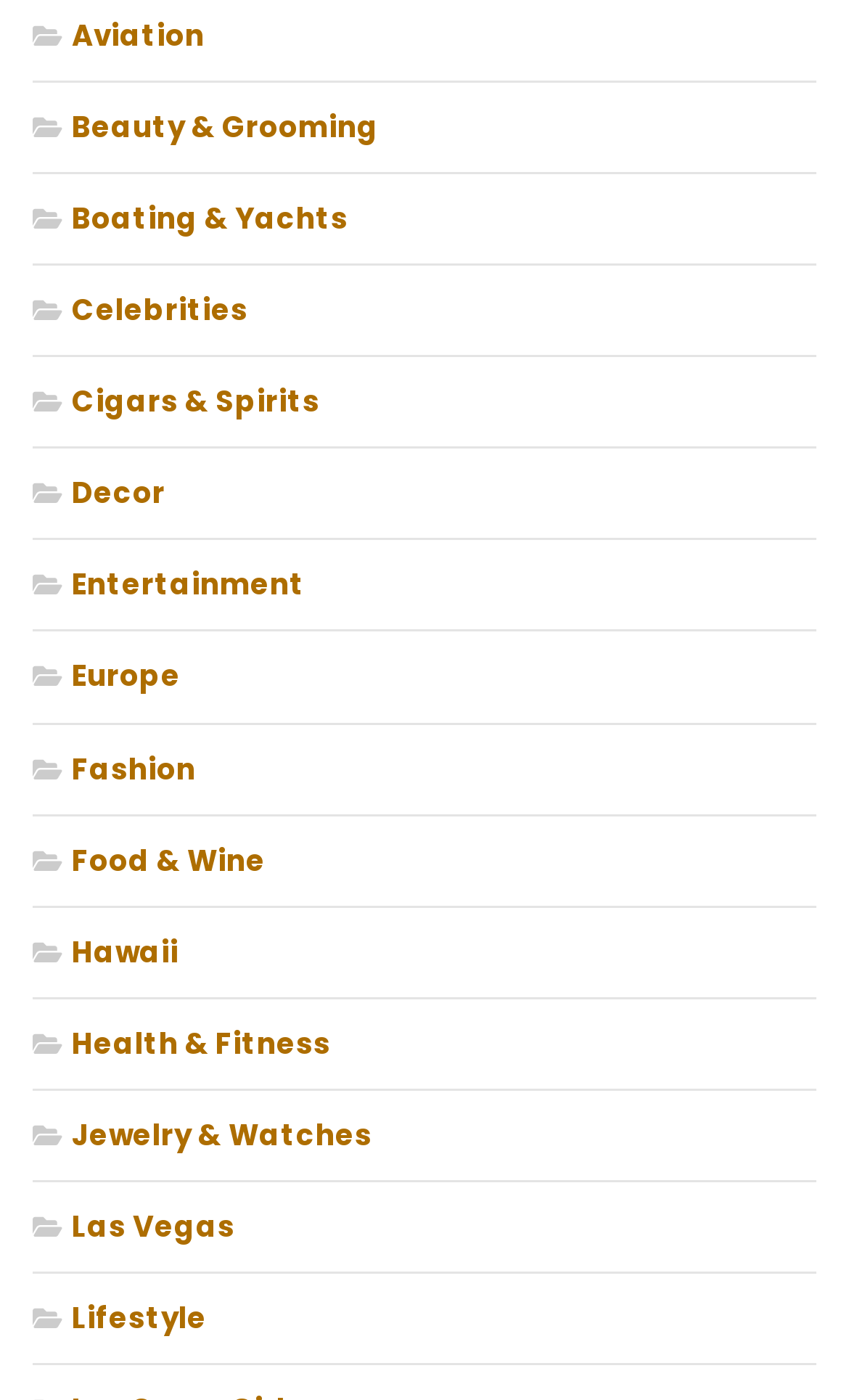Show the bounding box coordinates of the region that should be clicked to follow the instruction: "Explore Aviation."

[0.038, 0.01, 0.241, 0.04]